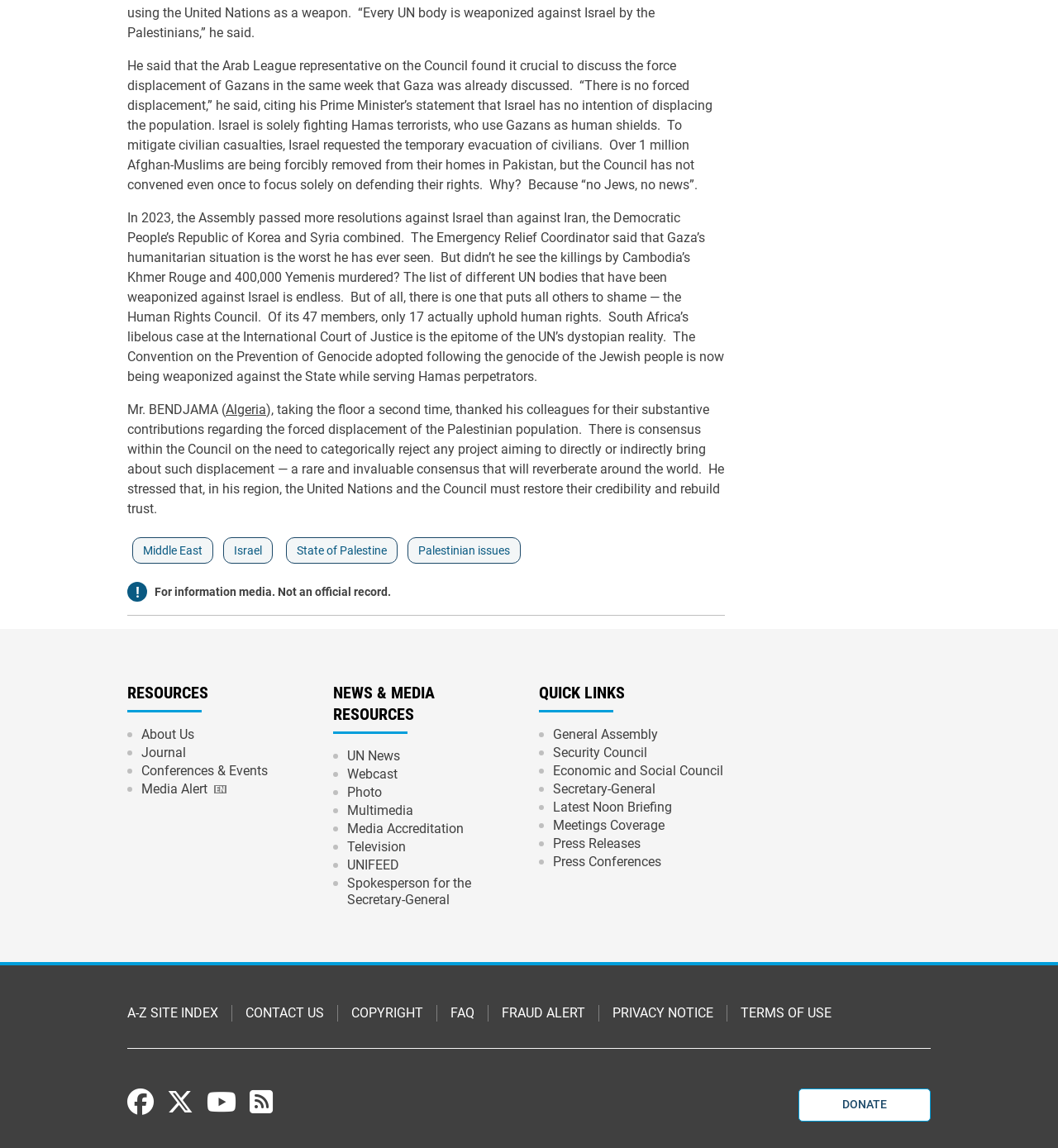Identify the coordinates of the bounding box for the element that must be clicked to accomplish the instruction: "Go to the 'About Us' page".

[0.133, 0.632, 0.184, 0.648]